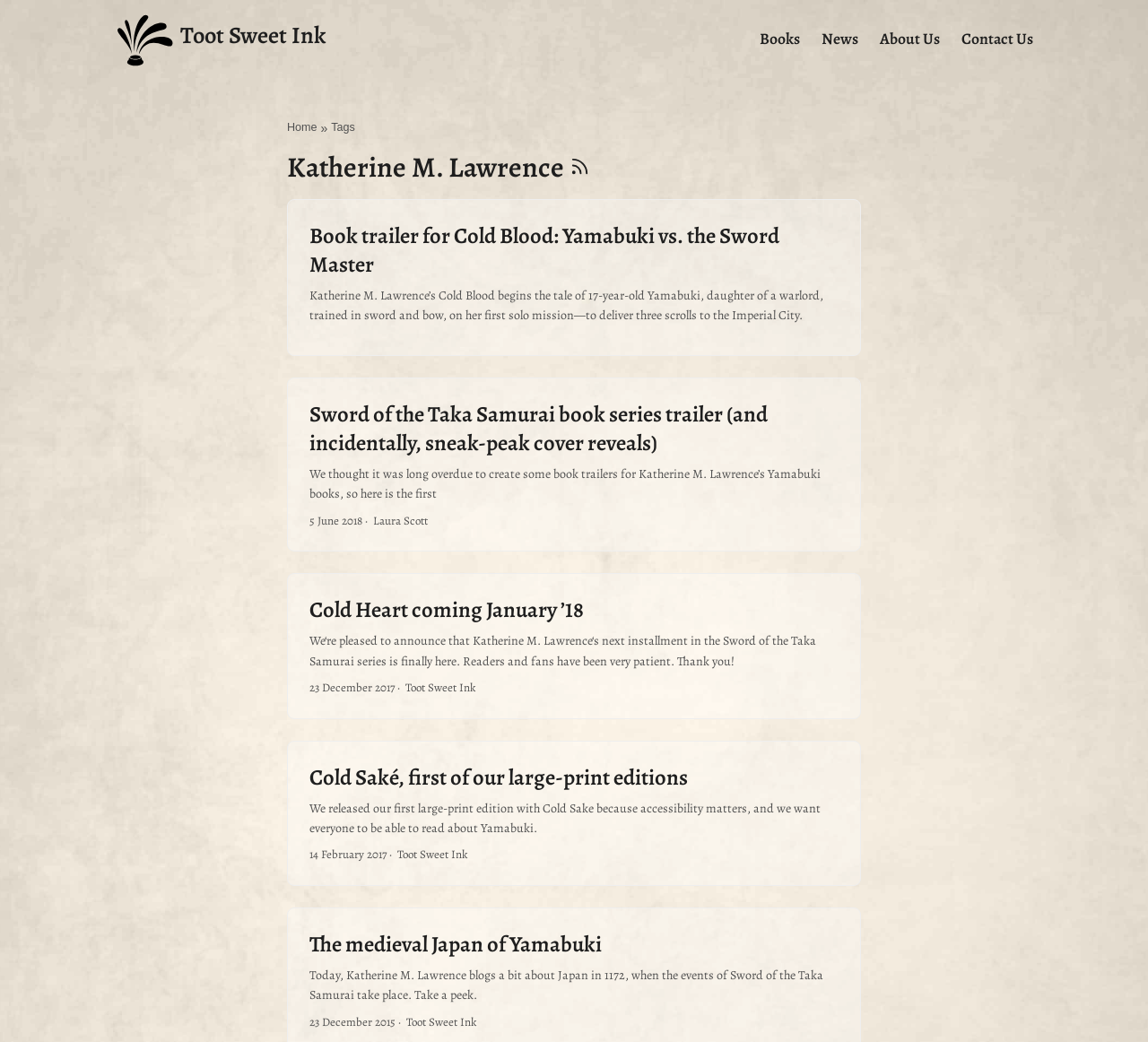Determine the main text heading of the webpage and provide its content.

Katherine M. Lawrence 